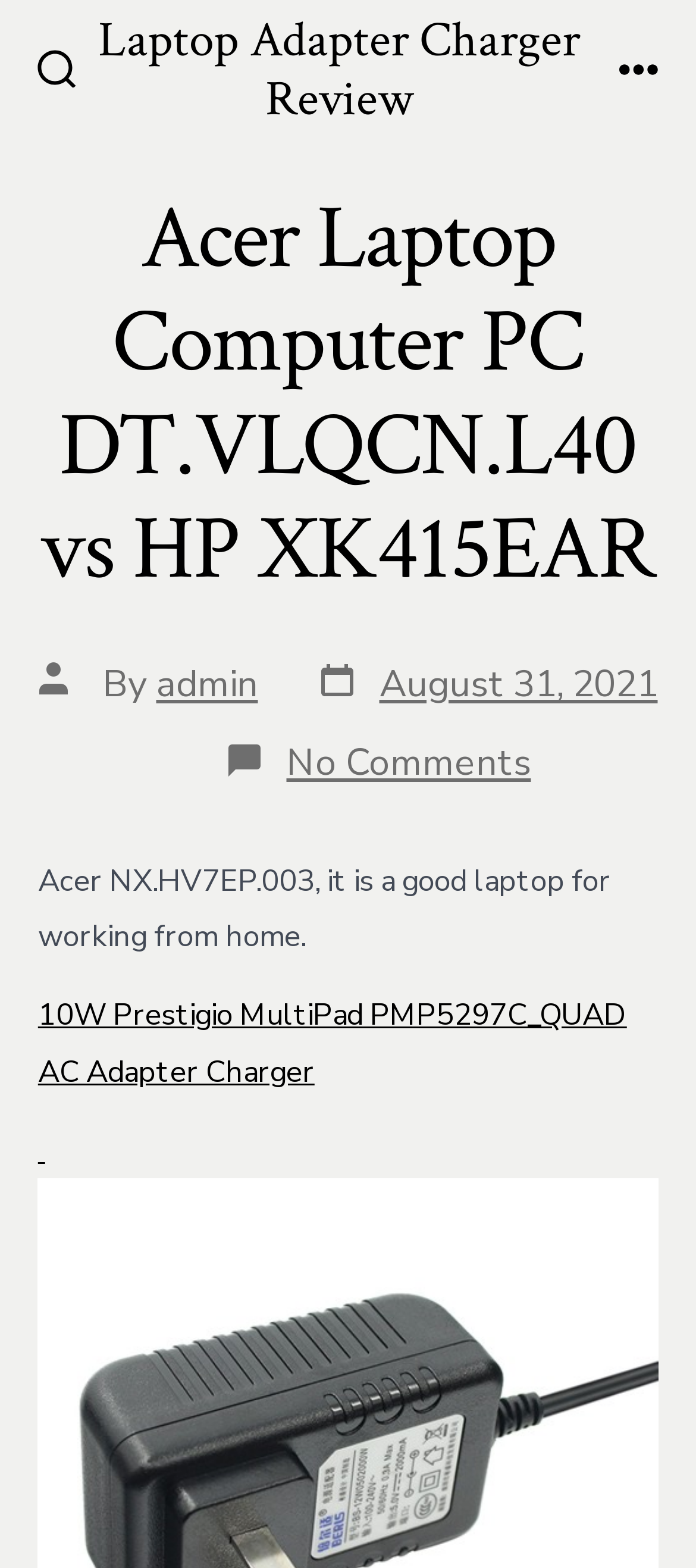Can you provide the bounding box coordinates for the element that should be clicked to implement the instruction: "Visit Laptop Adapter Charger Review page"?

[0.141, 0.009, 0.834, 0.084]